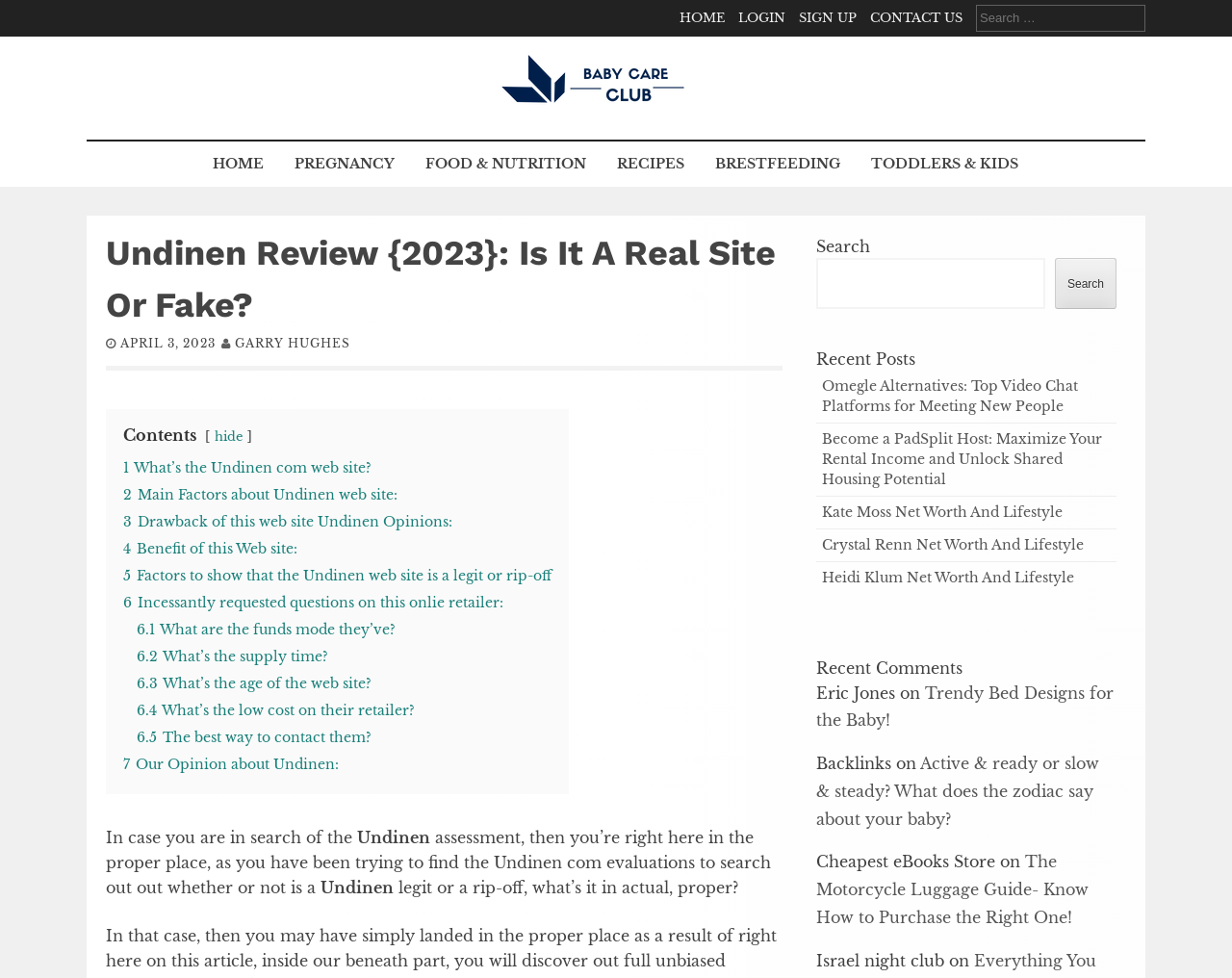Please answer the following query using a single word or phrase: 
What are the main factors discussed about Undinen website?

Three main factors